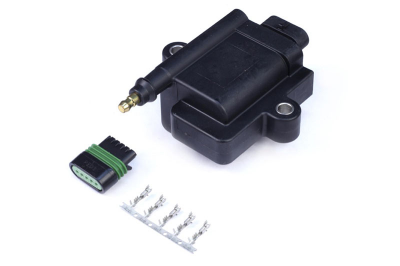Elaborate on the various elements present in the image.

The image features an IGN-1A ignition coil, a high-output inductive coil essential for automotive ignition systems. This coil is notable for its integrated igniter module, allowing it to achieve exceptionally high power levels while maintaining longer spark durations, a crucial feature for effective combustion. Accompanying the coil are an electrical connector and several metal pins, which facilitate the connection to the vehicle's ignition system. The design emphasizes durability and efficiency, making it a vital component for enhancing engine performance in various automotive applications.